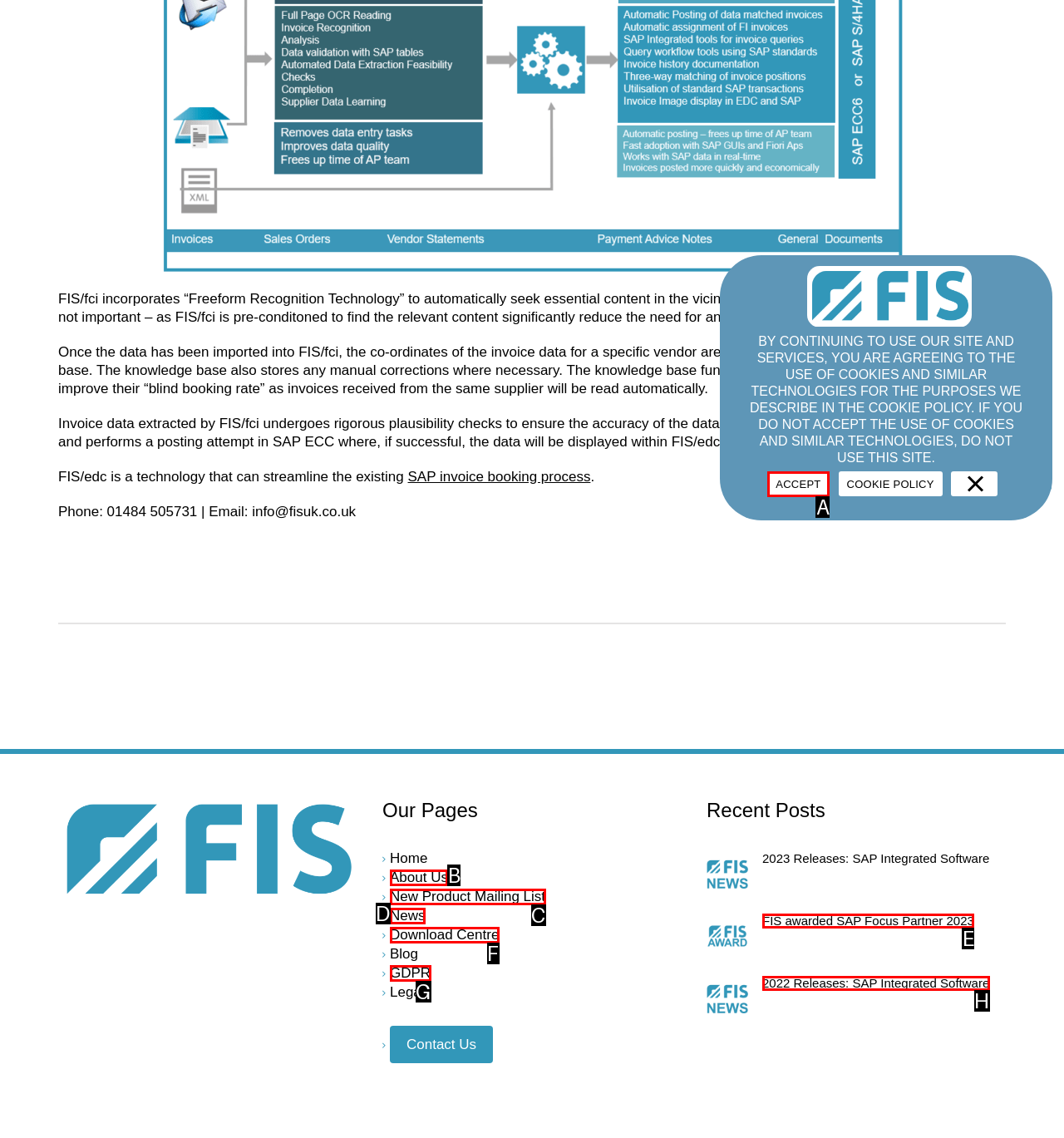Given the description: 2022 Releases: SAP Integrated Software, determine the corresponding lettered UI element.
Answer with the letter of the selected option.

H